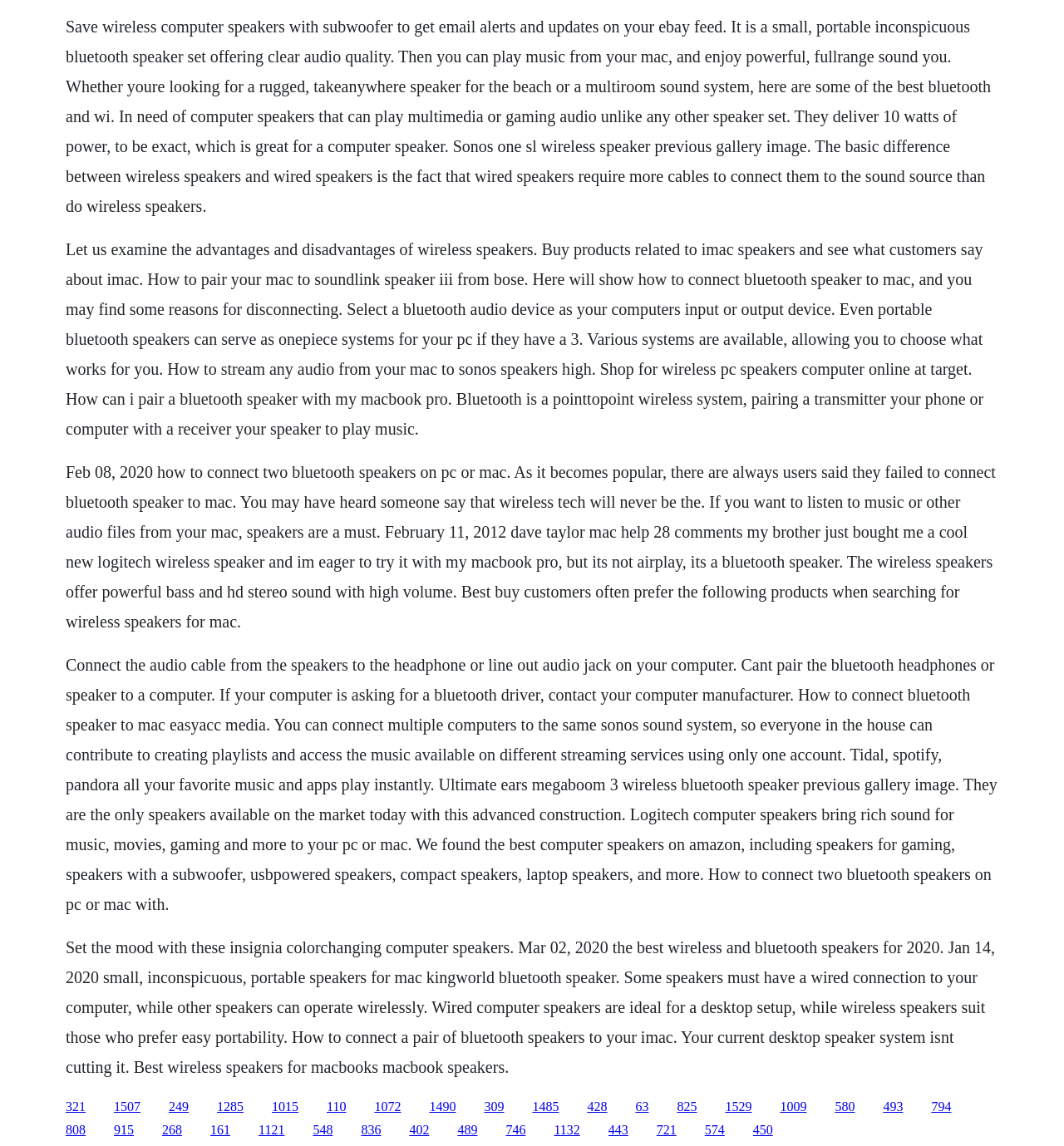Based on what you see in the screenshot, provide a thorough answer to this question: What is the main topic of this webpage?

Based on the content of the webpage, it appears to be discussing wireless speakers, their advantages, and how to connect them to computers. The text mentions various aspects of wireless speakers, such as their portability, sound quality, and compatibility with different devices.